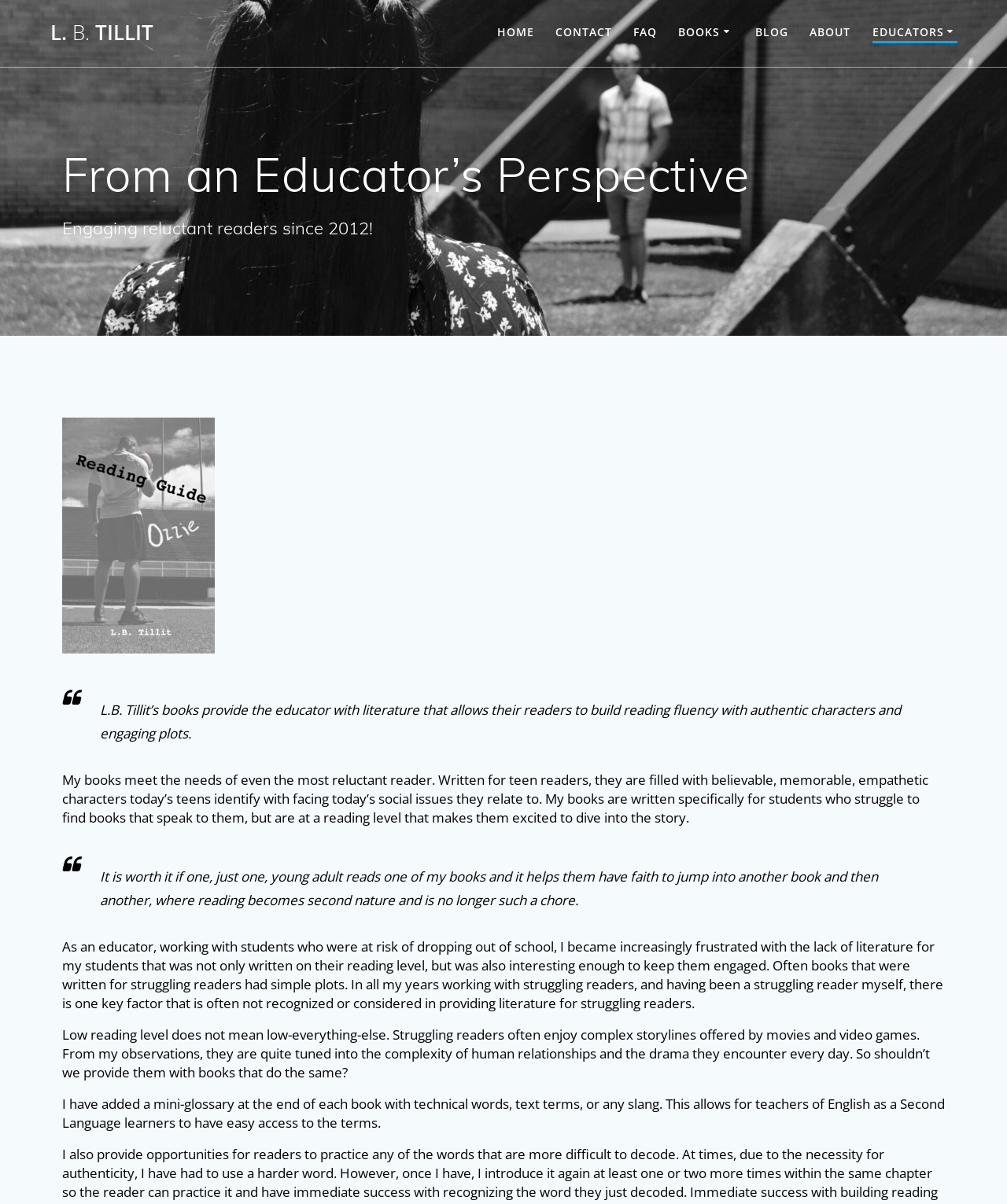Please locate the bounding box coordinates of the element that should be clicked to complete the given instruction: "Click on the 'L. B. TILLIT' link".

[0.05, 0.019, 0.152, 0.036]